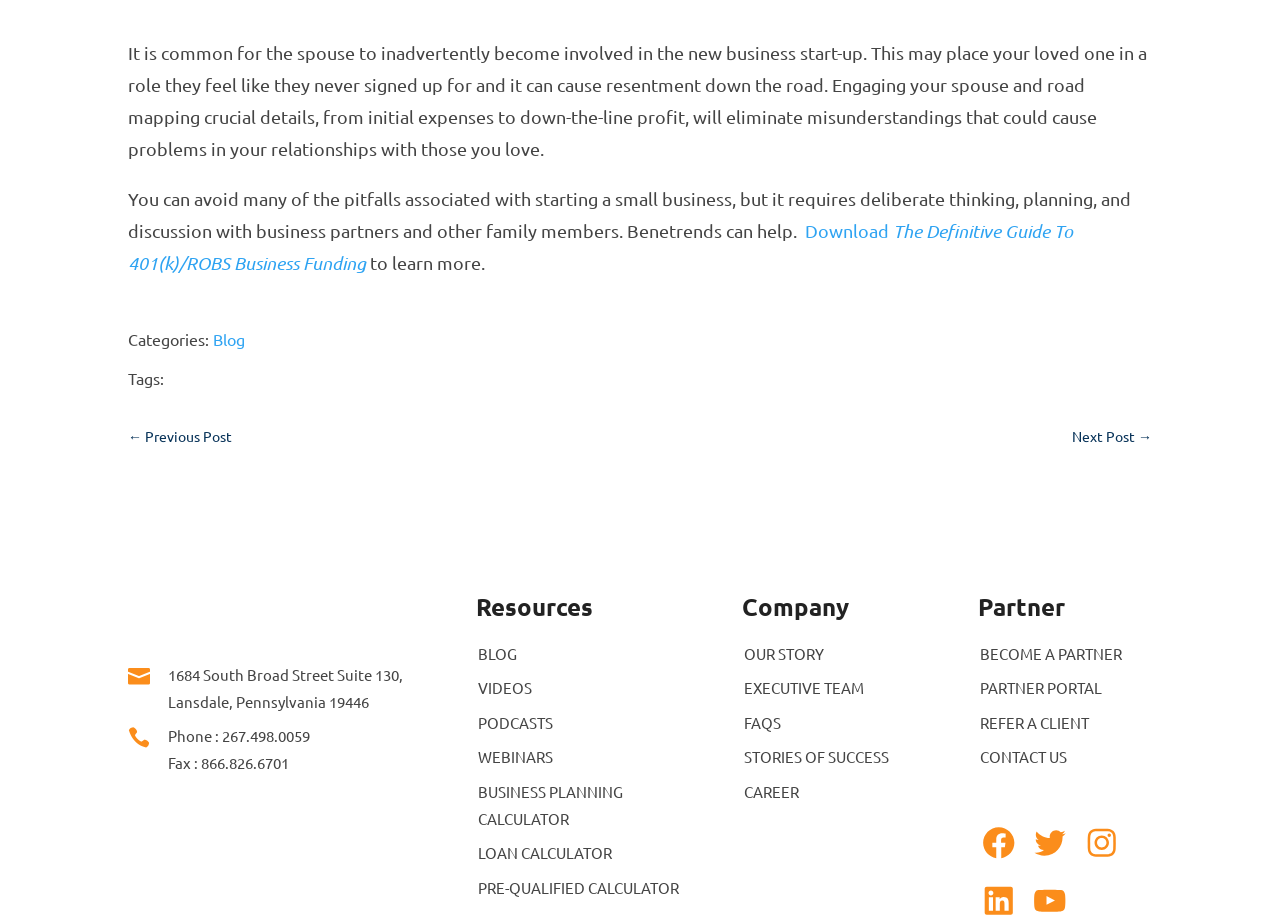How many social media links are there at the bottom of the page?
Please use the image to provide an in-depth answer to the question.

At the bottom of the page, there are three social media links, namely 'Facebook', 'Twitter', and 'Instagram', which can be identified by their respective link elements.